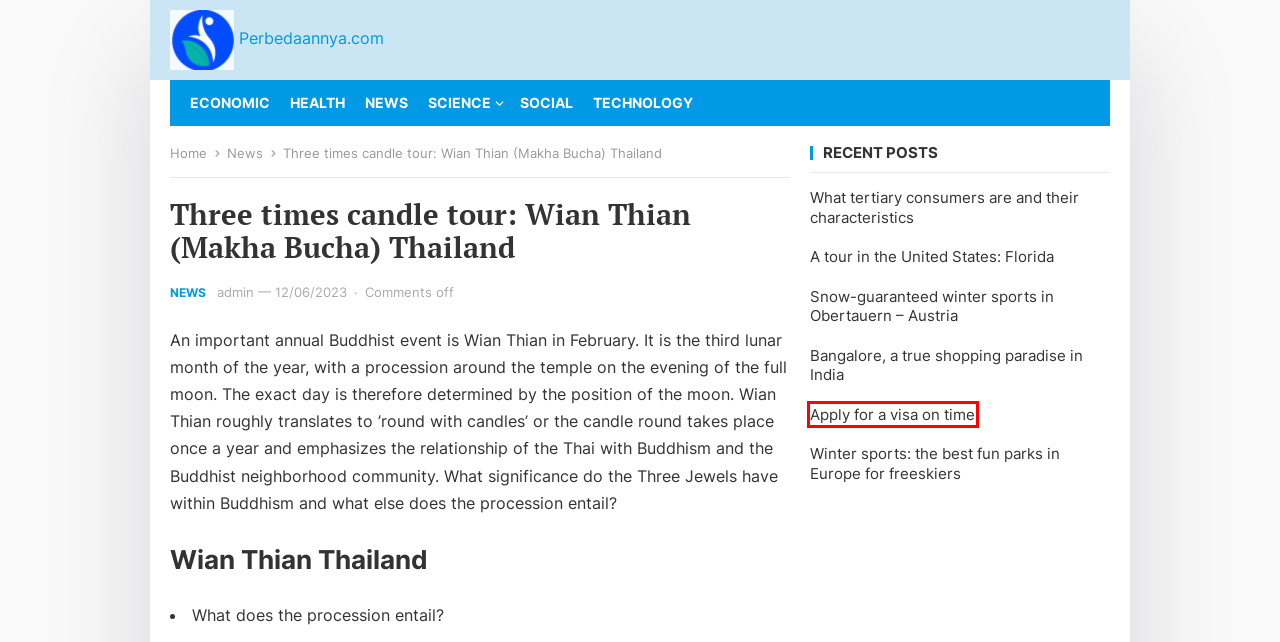Provided is a screenshot of a webpage with a red bounding box around an element. Select the most accurate webpage description for the page that appears after clicking the highlighted element. Here are the candidates:
A. News – Perbedaannya.Com
B. Apply for a visa on time – Perbedaannya.Com
C. What tertiary consumers are and their characteristics – Perbedaannya.Com
D. Home – Perbedaannya.Com
E. Social – Perbedaannya.Com
F. Bangalore, a true shopping paradise in India – Perbedaannya.Com
G. Snow-guaranteed winter sports in Obertauern – Austria – Perbedaannya.Com
H. Science – Perbedaannya.Com

B